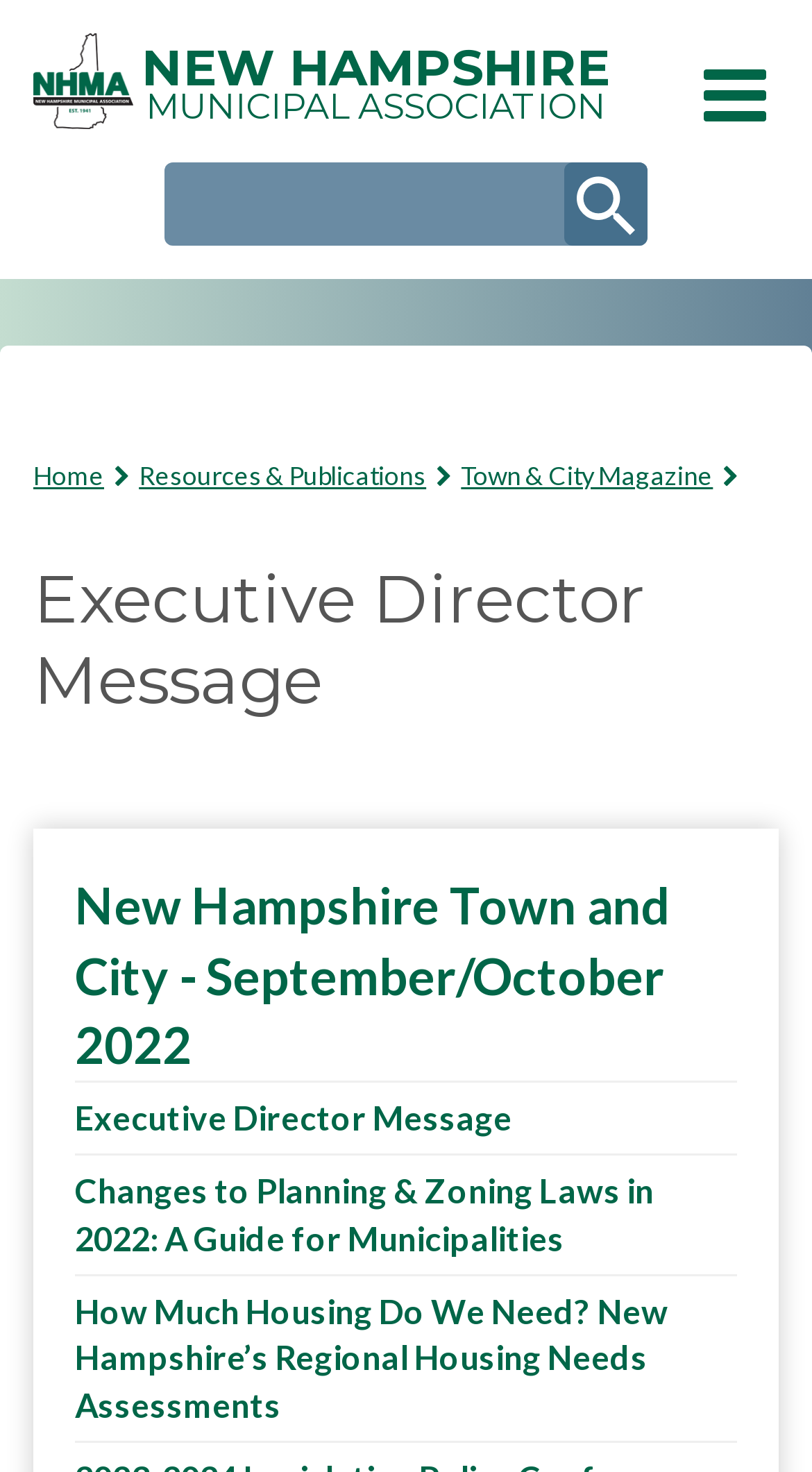What is the name of the association?
Answer with a single word or short phrase according to what you see in the image.

New Hampshire Municipal Association